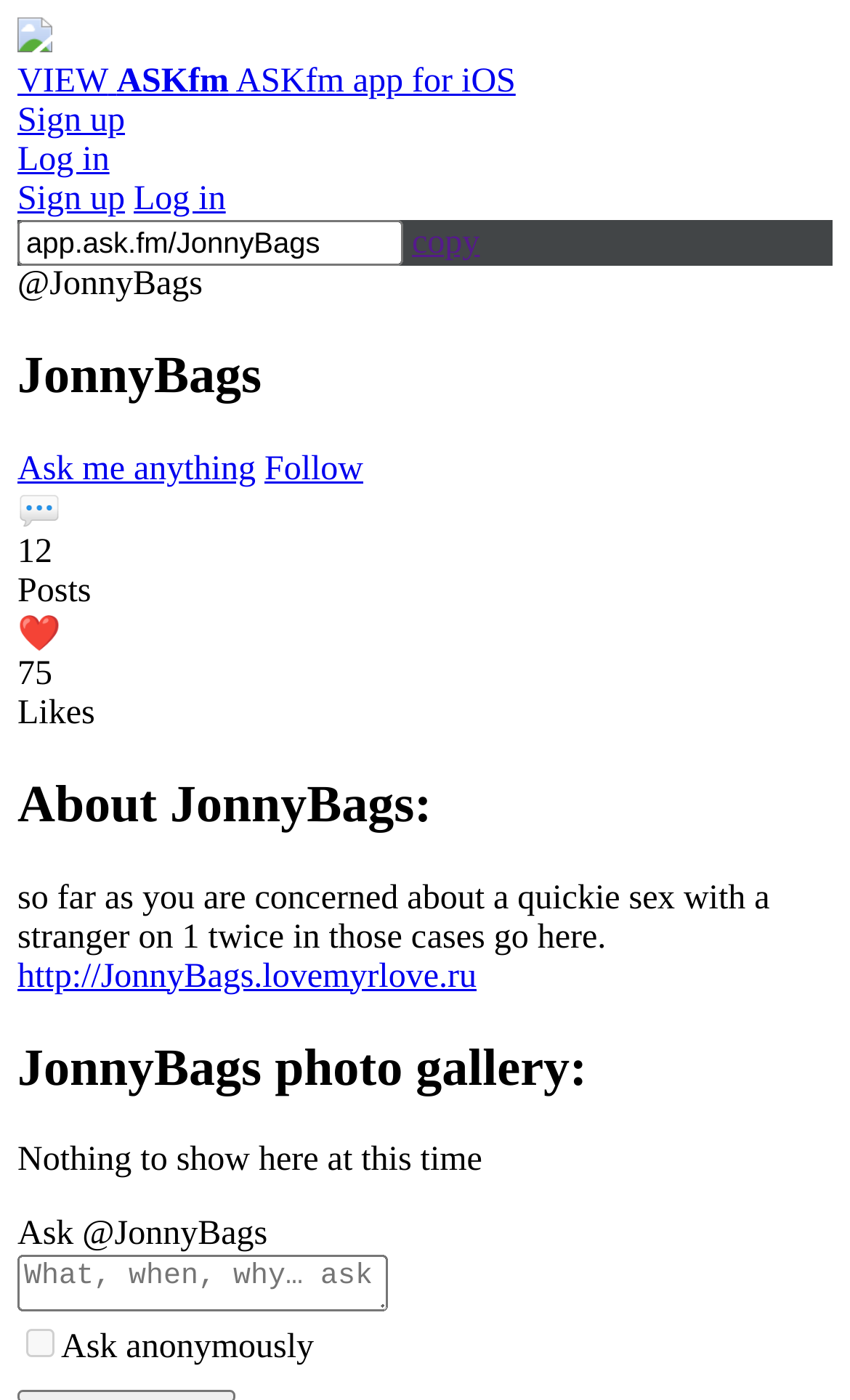Could you find the bounding box coordinates of the clickable area to complete this instruction: "View ASKfm app for iOS"?

[0.021, 0.045, 0.607, 0.072]